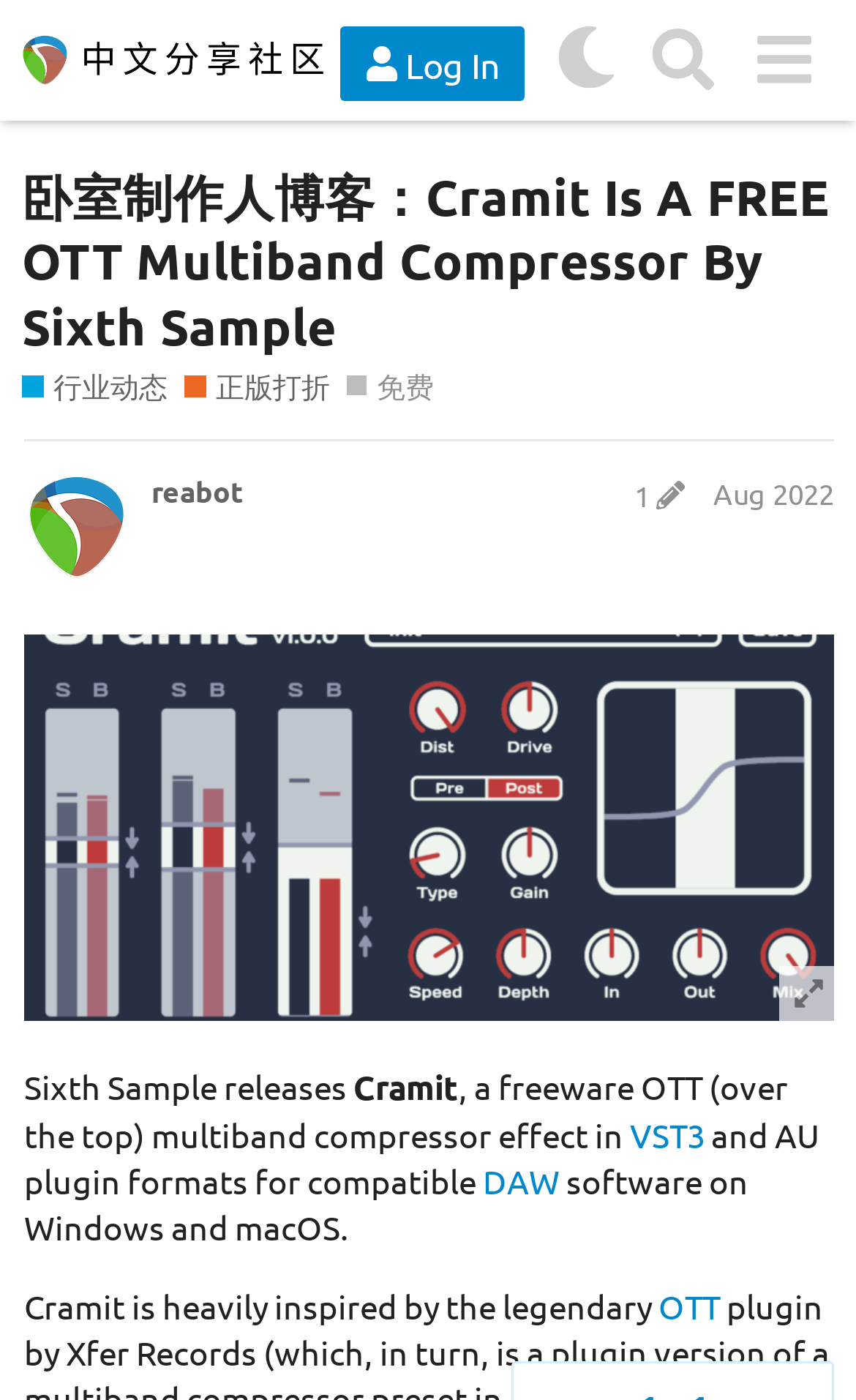What are the two plugin formats supported by Cramit?
Please answer the question with a detailed and comprehensive explanation.

The answer can be found in the static text elements which say 'a freeware OTT (over the top) multiband compressor effect in VST3 and AU plugin formats for compatible'. These static text elements are children of the root element and have bounding boxes with coordinates [0.028, 0.761, 0.413, 0.79] and [0.028, 0.795, 0.956, 0.858] respectively.